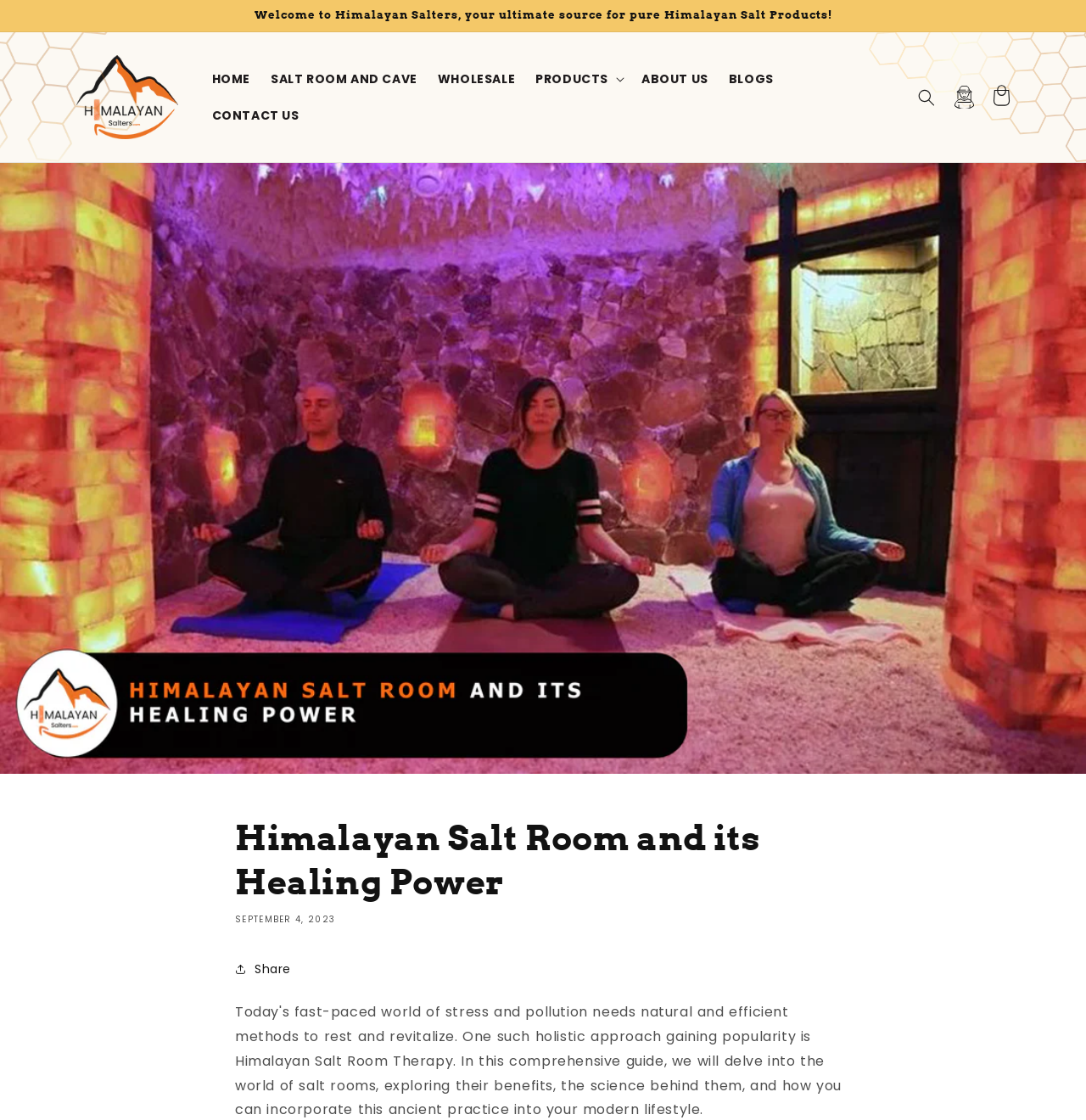Please provide a detailed answer to the question below by examining the image:
What is the text of the announcement region?

I looked at the StaticText element within the region element with the role 'Announcement' and found the text 'Welcome to Himalayan Salters, your ultimate source for pure Himalayan Salt Products!'.